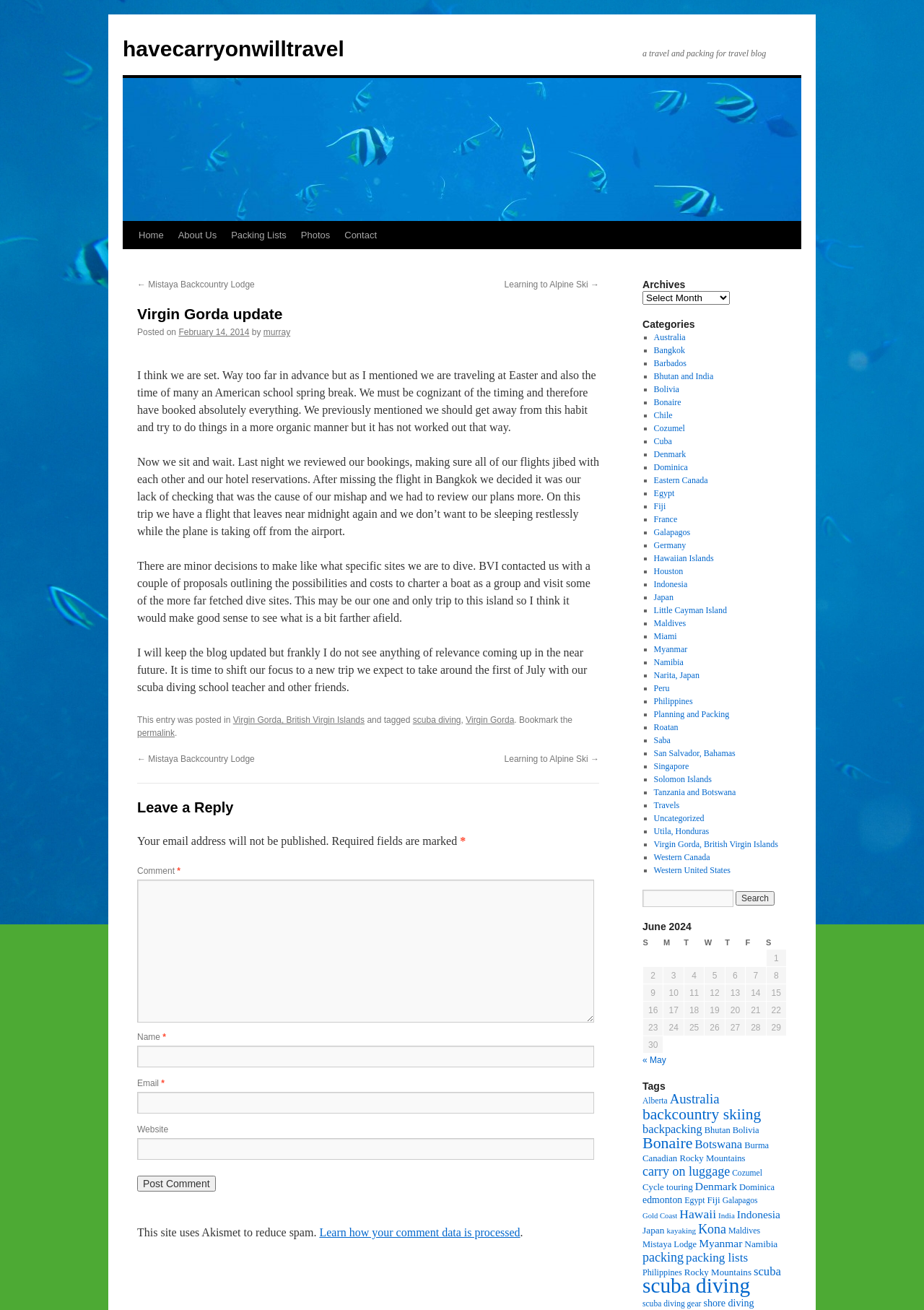What is the author's concern about their flight?
Answer the question with as much detail as possible.

The author's concern about their flight can be inferred from the text where they mention 'After missing the flight in Bangkok we decided it was our lack of checking that was the cause of our mishap and we had to review our plans more.' This shows that they are concerned about missing their flight again.